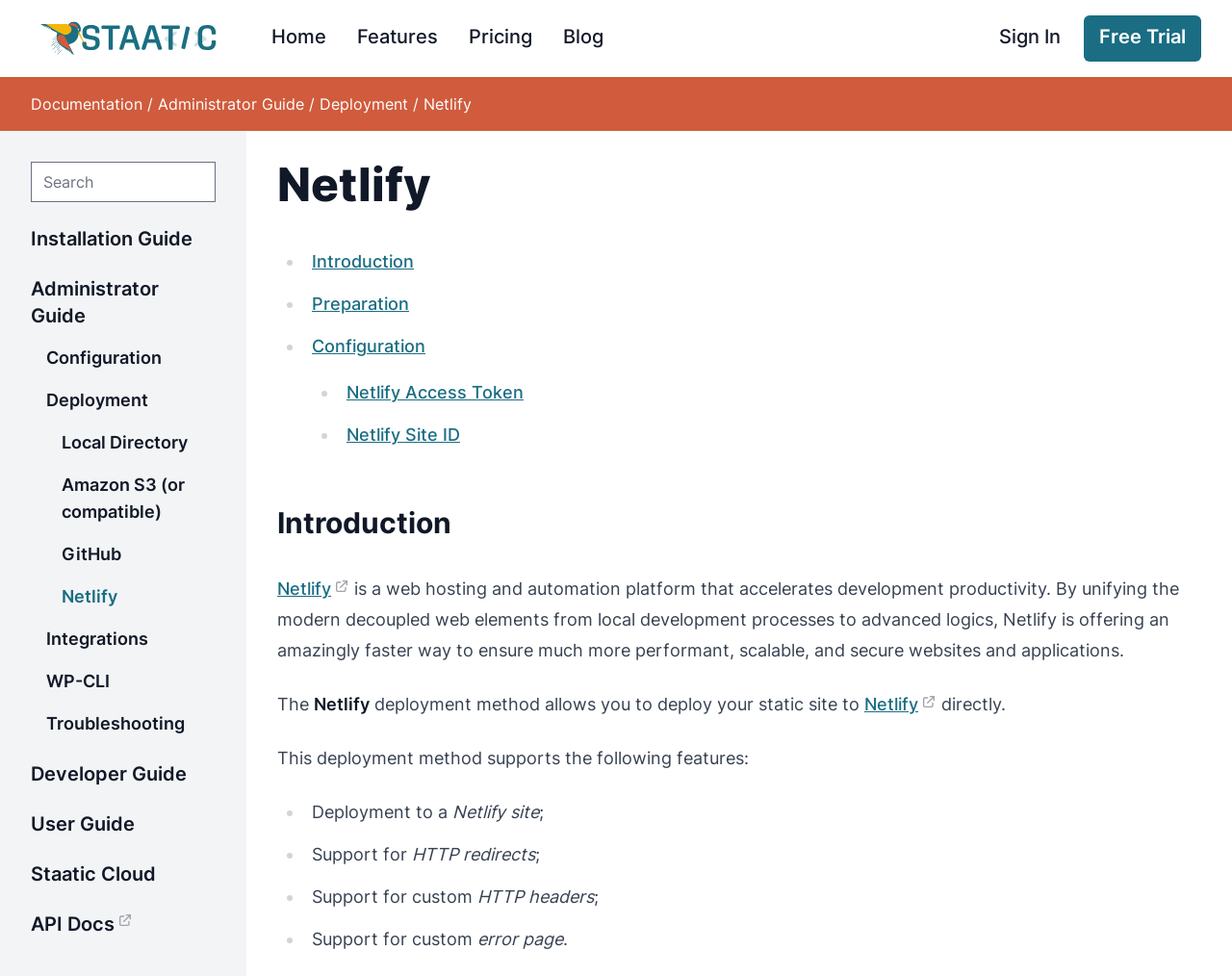Identify the bounding box coordinates for the element that needs to be clicked to fulfill this instruction: "Click on the 'Free Trial' button". Provide the coordinates in the format of four float numbers between 0 and 1: [left, top, right, bottom].

[0.892, 0.026, 0.962, 0.049]